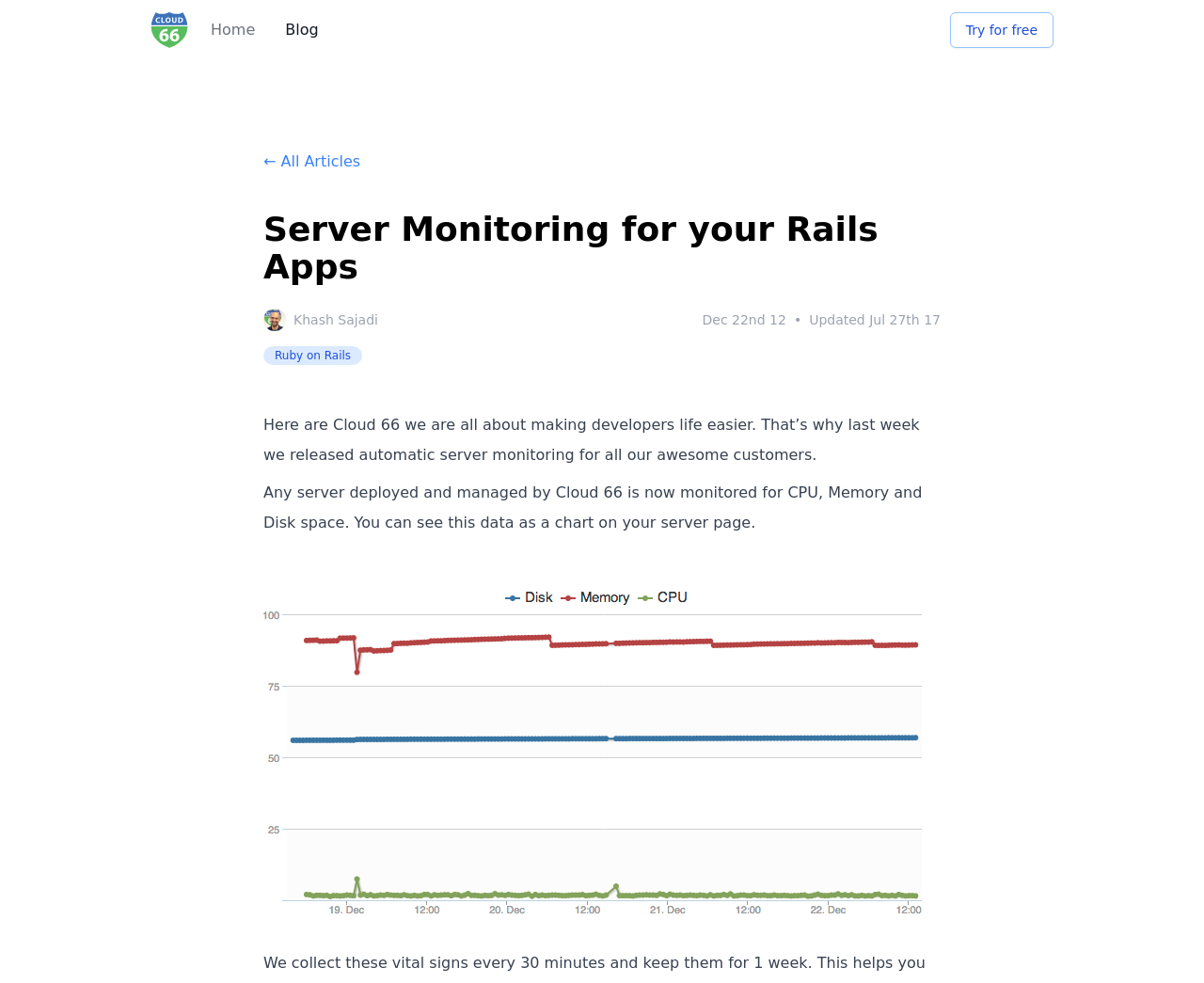Explain the webpage's design and content in an elaborate manner.

The webpage appears to be a blog article or a landing page for a cloud-based service. At the top left corner, there is a Cloud 66 logo, accompanied by navigation links to "Home" and "Blog" on the right. Below the logo, a prominent call-to-action button "Try for free" is placed, with a link to the same action inside the button.

The main content of the page is a blog article titled "Server Monitoring for your Rails Apps", which is also the heading of the page. The article is written by Khash Sajadi, as indicated by the image of the author. The article's metadata, including the date "Dec 22nd 12" and an update date "Jul 27th 17", is displayed below the author's image.

The article's content is divided into paragraphs, with the first paragraph describing the purpose of the service, which is to make developers' lives easier. The second paragraph explains the features of the service, including automatic server monitoring for CPU, Memory, and Disk space. An image related to server monitoring is placed below the paragraphs, taking up a significant portion of the page.

On the top right side of the page, there is a link to "← All Articles", suggesting that this is one of many articles on the website. Overall, the page is focused on promoting the cloud-based service and its features, with a clear call-to-action to try it for free.